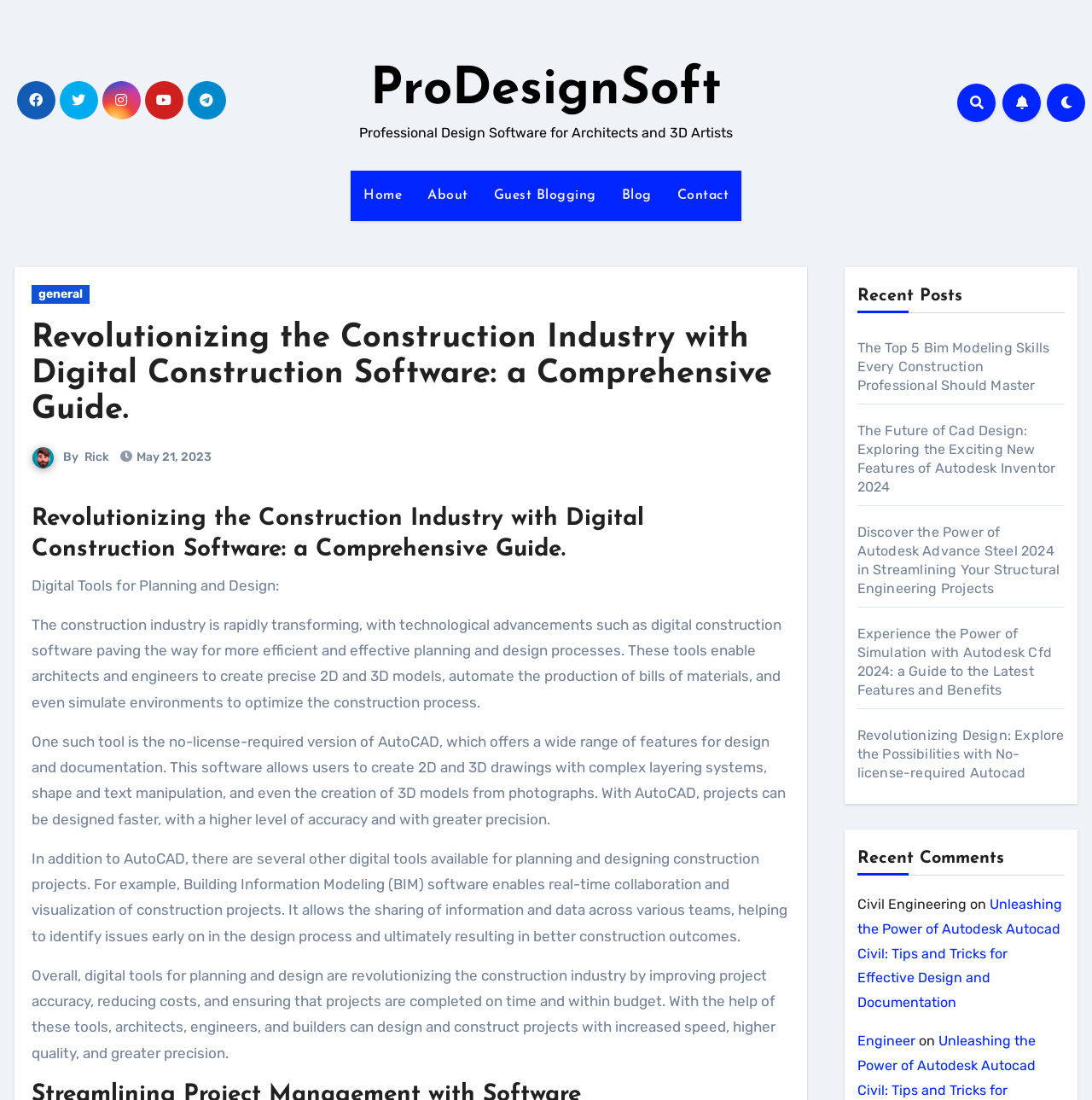Please identify the coordinates of the bounding box that should be clicked to fulfill this instruction: "Check the Recent Comments section".

[0.785, 0.766, 0.975, 0.796]